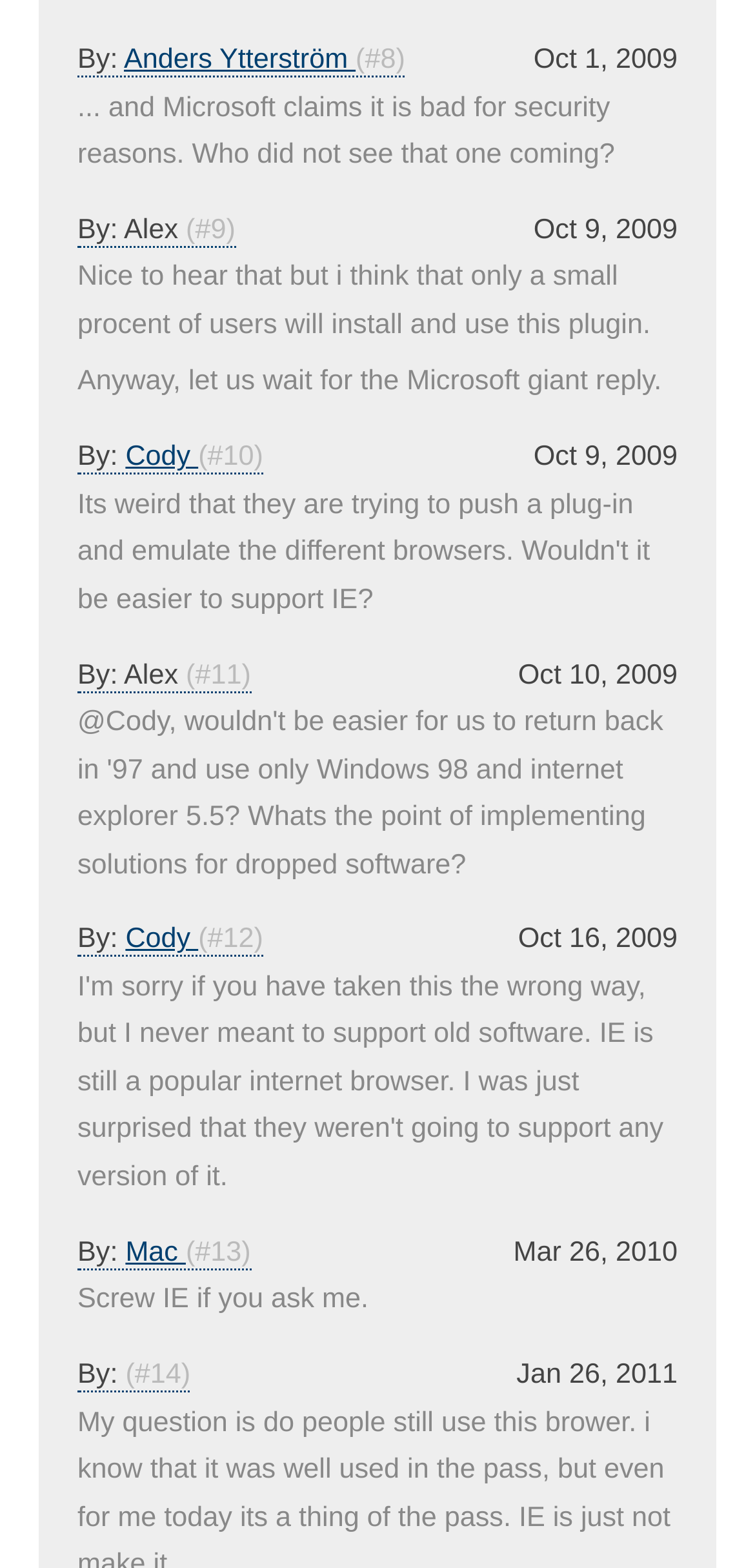Respond concisely with one word or phrase to the following query:
How many comments are there on the webpage?

8